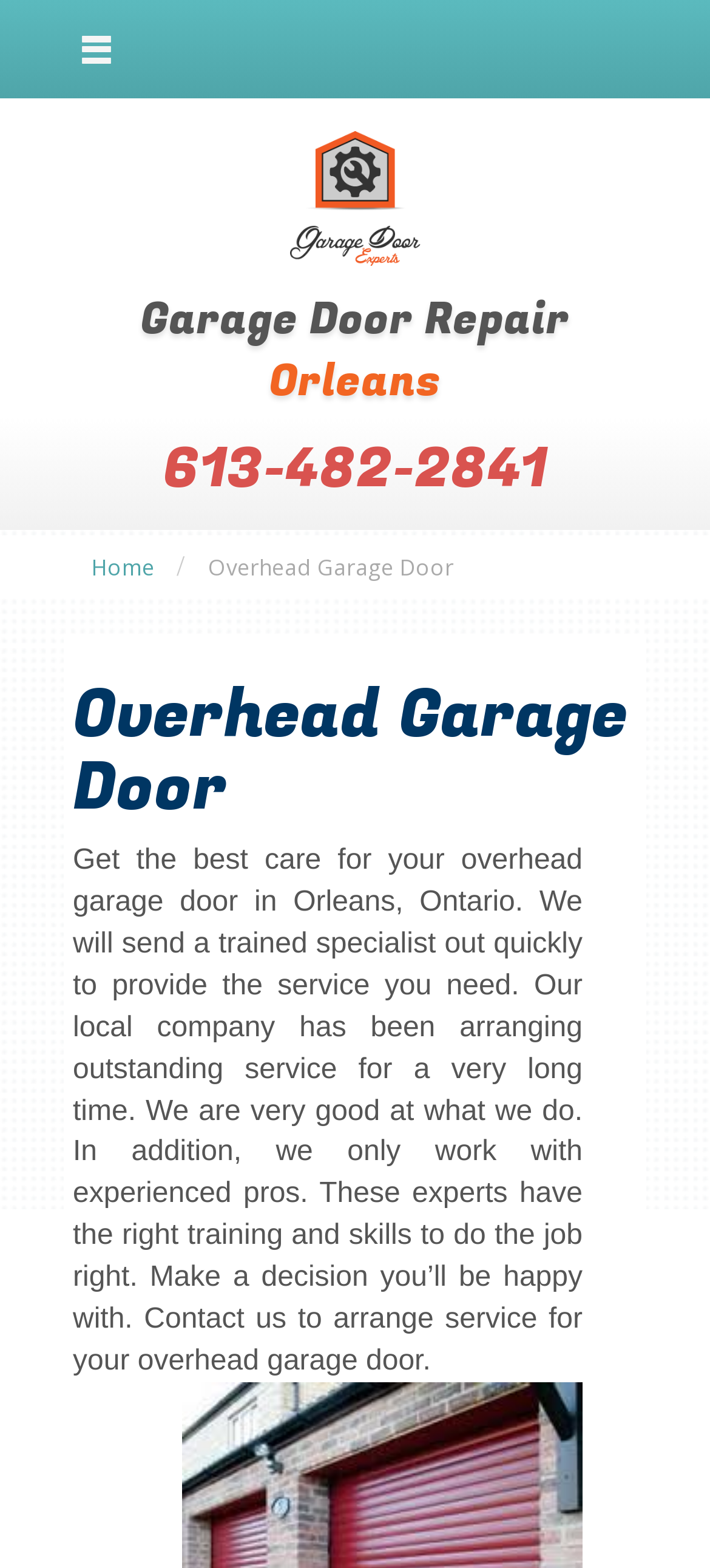Provide a brief response to the question below using a single word or phrase: 
What is the company's claim about their service?

Outstanding service